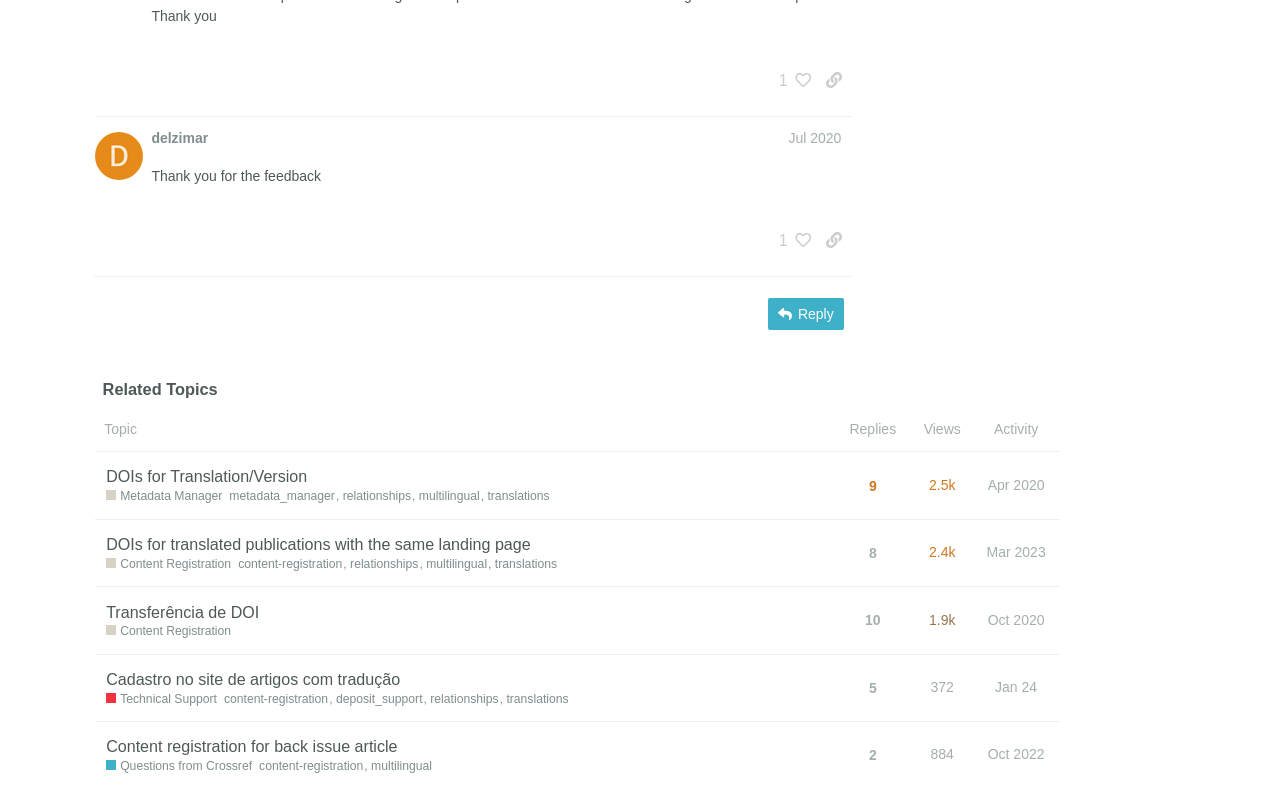What is the username of the post author?
Carefully examine the image and provide a detailed answer to the question.

The username of the post author can be found in the heading element 'delzimar Jul 2020' which is a child of the region element 'post #4 by @delzimar'. The username is 'delzimar'.